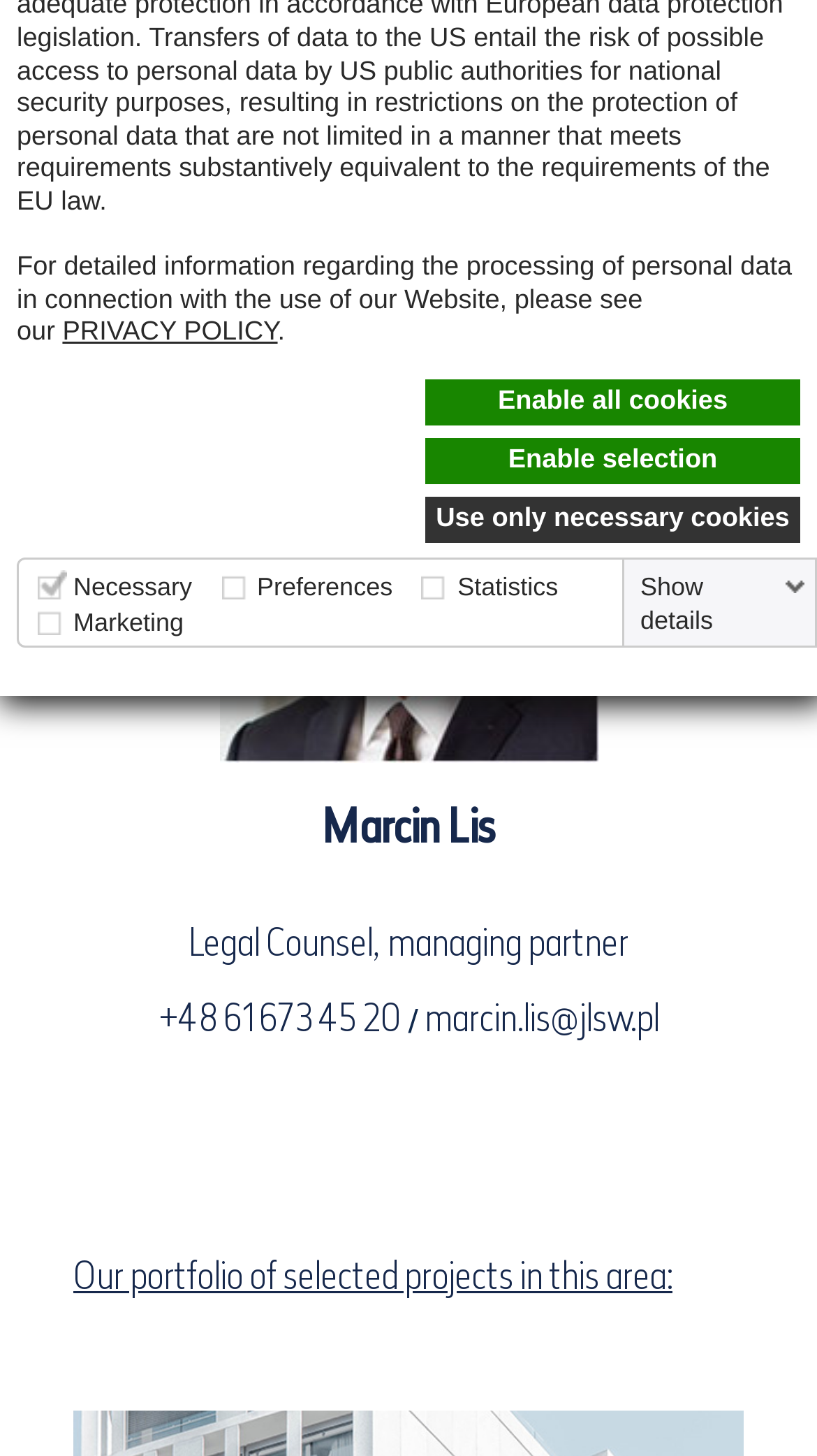Using the given element description, provide the bounding box coordinates (top-left x, top-left y, bottom-right x, bottom-right y) for the corresponding UI element in the screenshot: Use only necessary cookies

[0.521, 0.341, 0.979, 0.373]